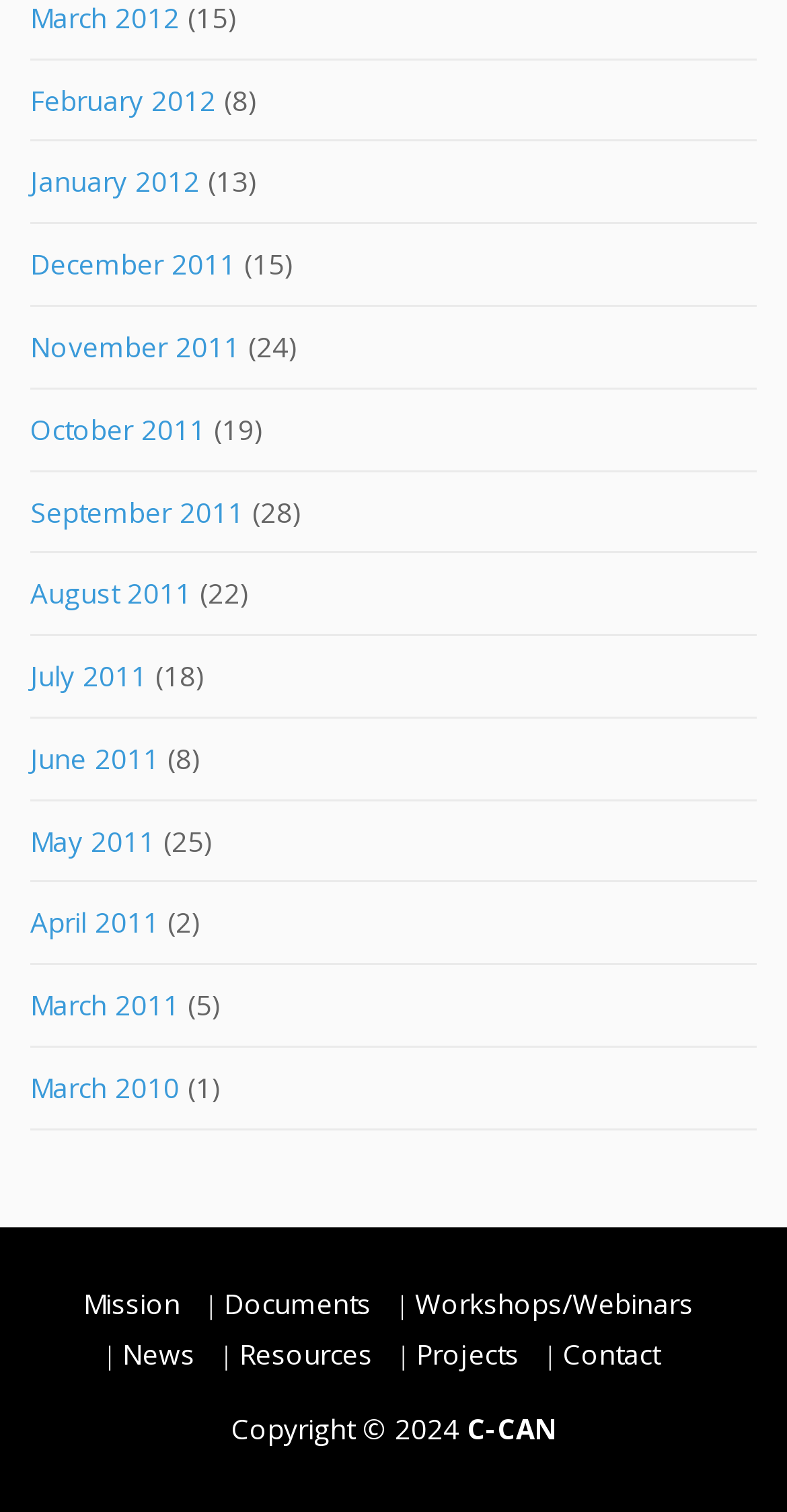How many main categories are there in the webpage?
Look at the image and respond with a single word or a short phrase.

7